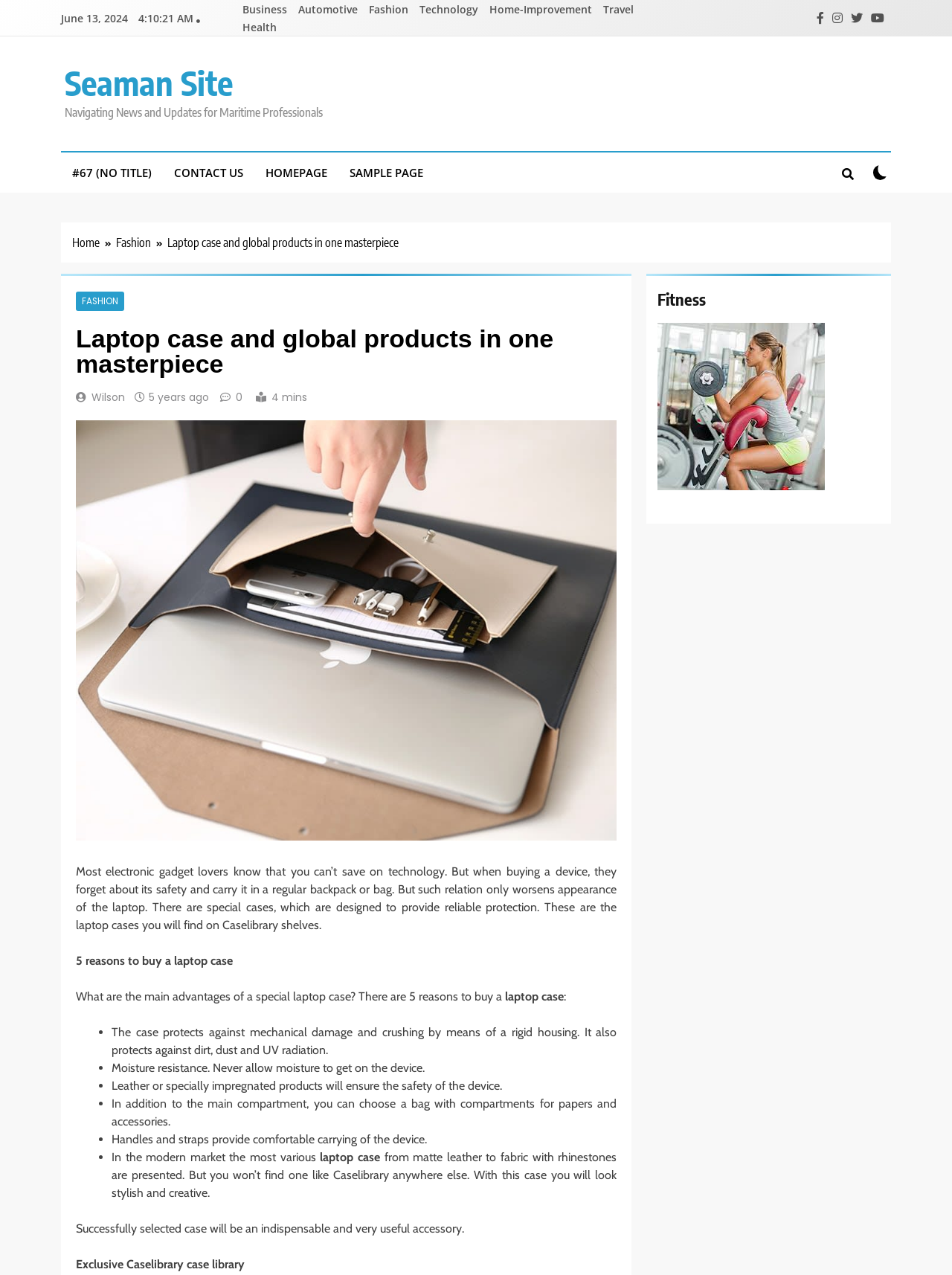Find the bounding box coordinates of the area that needs to be clicked in order to achieve the following instruction: "Read the '9 Shows to watch in the Summer…' article". The coordinates should be specified as four float numbers between 0 and 1, i.e., [left, top, right, bottom].

None